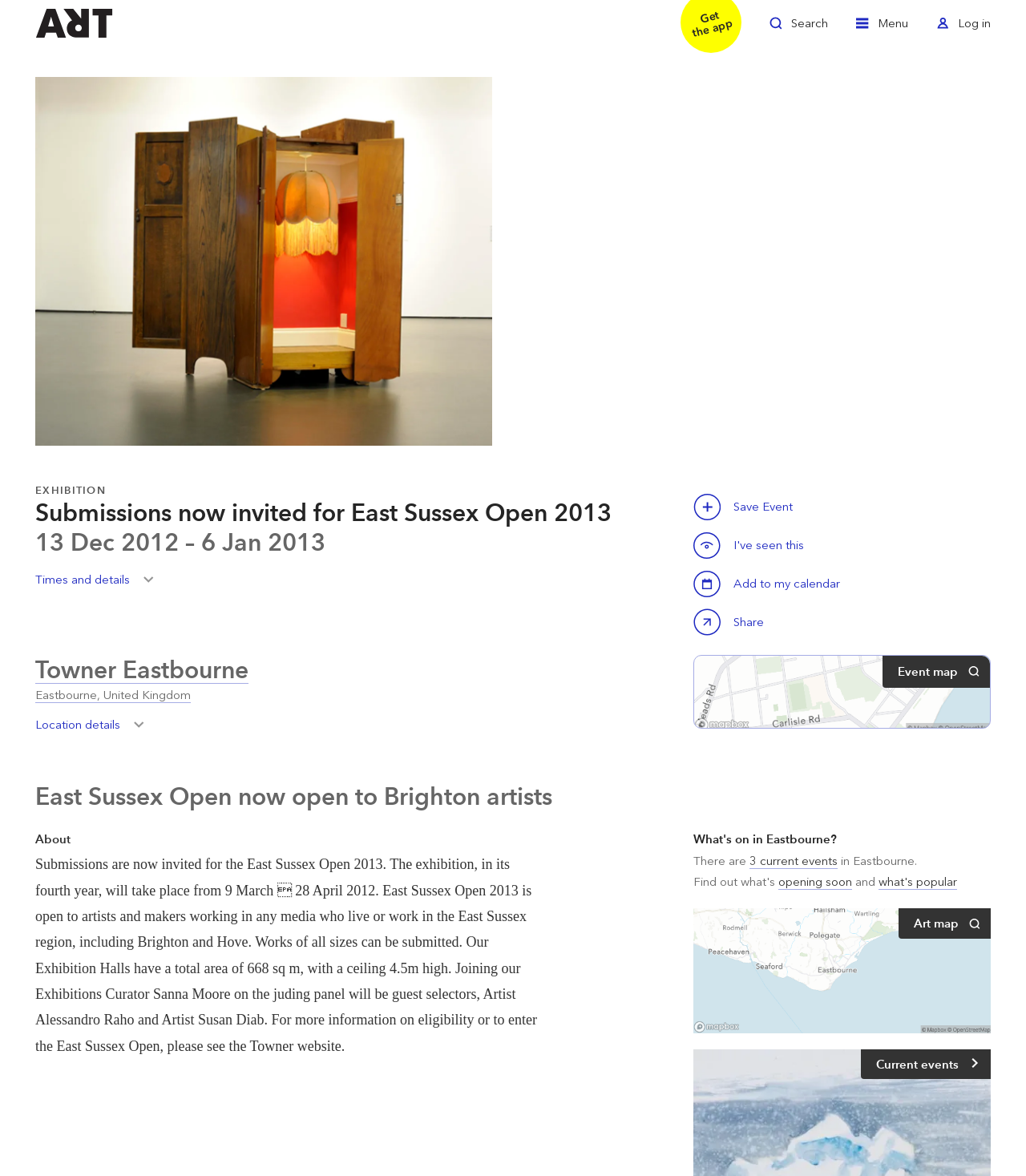Identify the bounding box coordinates for the element you need to click to achieve the following task: "Save this event". Provide the bounding box coordinates as four float numbers between 0 and 1, in the form [left, top, right, bottom].

[0.676, 0.419, 0.703, 0.442]